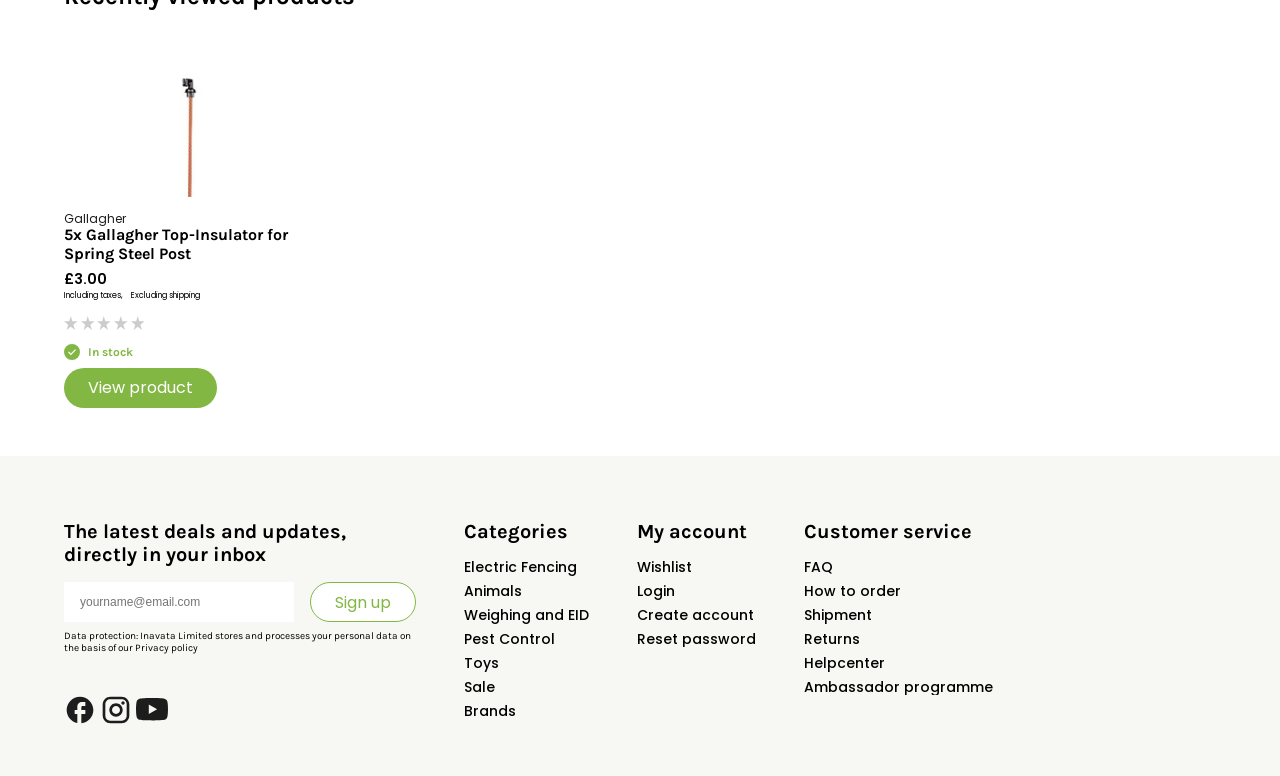Please determine the bounding box coordinates of the element to click in order to execute the following instruction: "Click the share button". The coordinates should be four float numbers between 0 and 1, specified as [left, top, right, bottom].

None